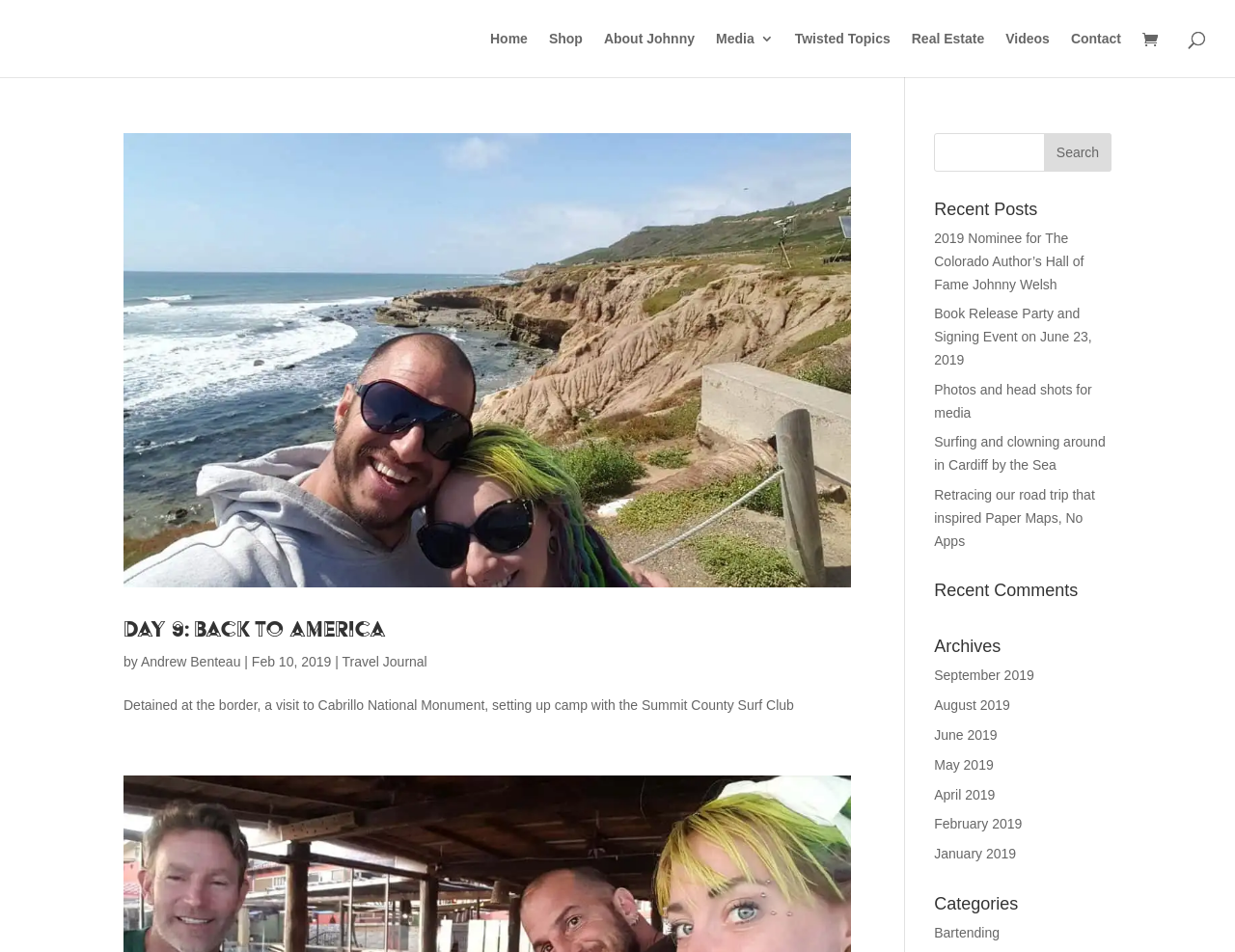Please provide a one-word or phrase answer to the question: 
What is the author of the first article?

Andrew Benteau